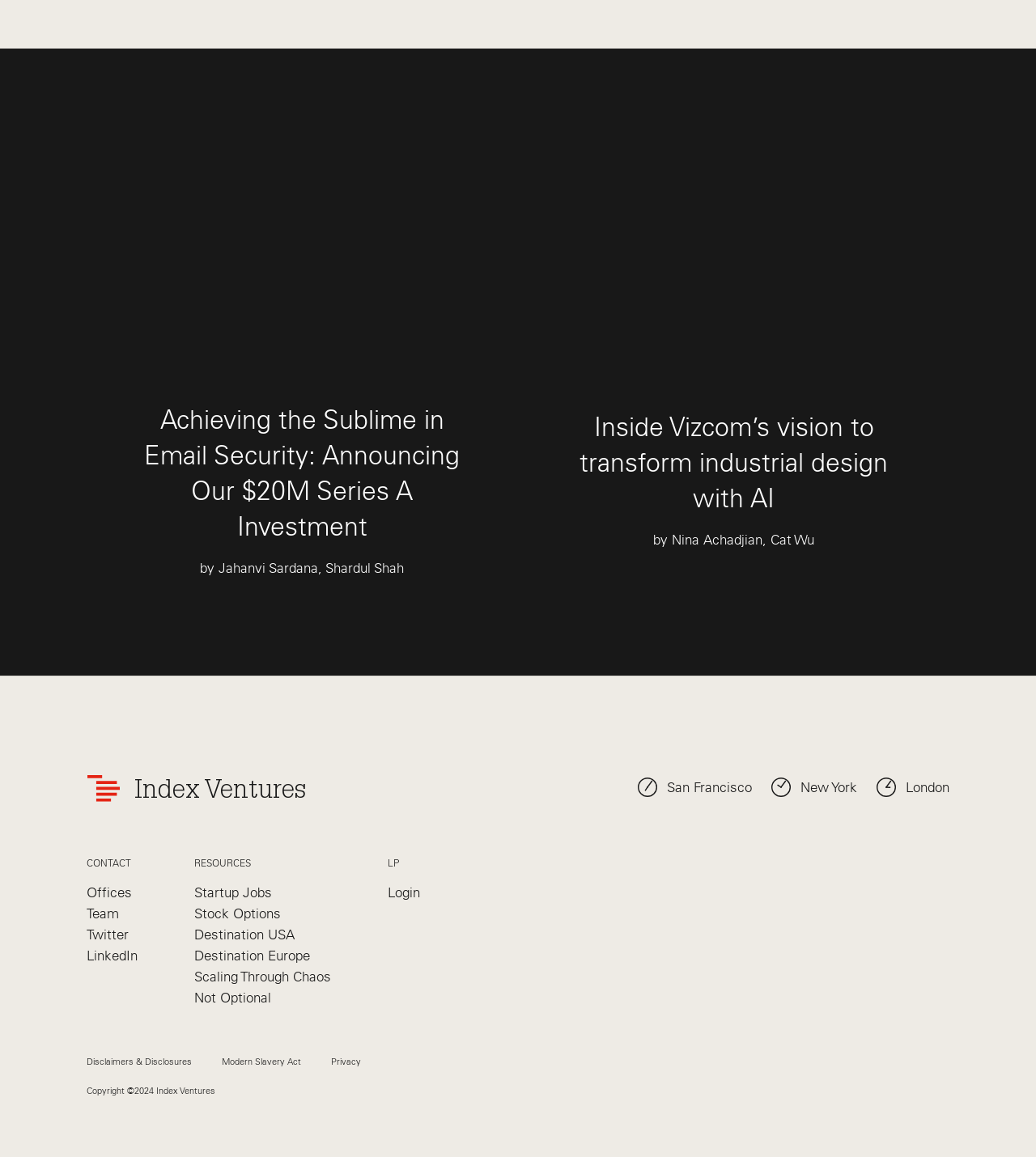How many links are there in the footer?
Please craft a detailed and exhaustive response to the question.

I counted the links in the footer section, which includes 'CONTACT', 'Offices', 'Team', 'Twitter', 'LinkedIn', 'RESOURCES', 'Startup Jobs', 'Stock Options', 'Destination USA', 'Destination Europe', and 'Scaling Through Chaos'. There are 11 links in total.